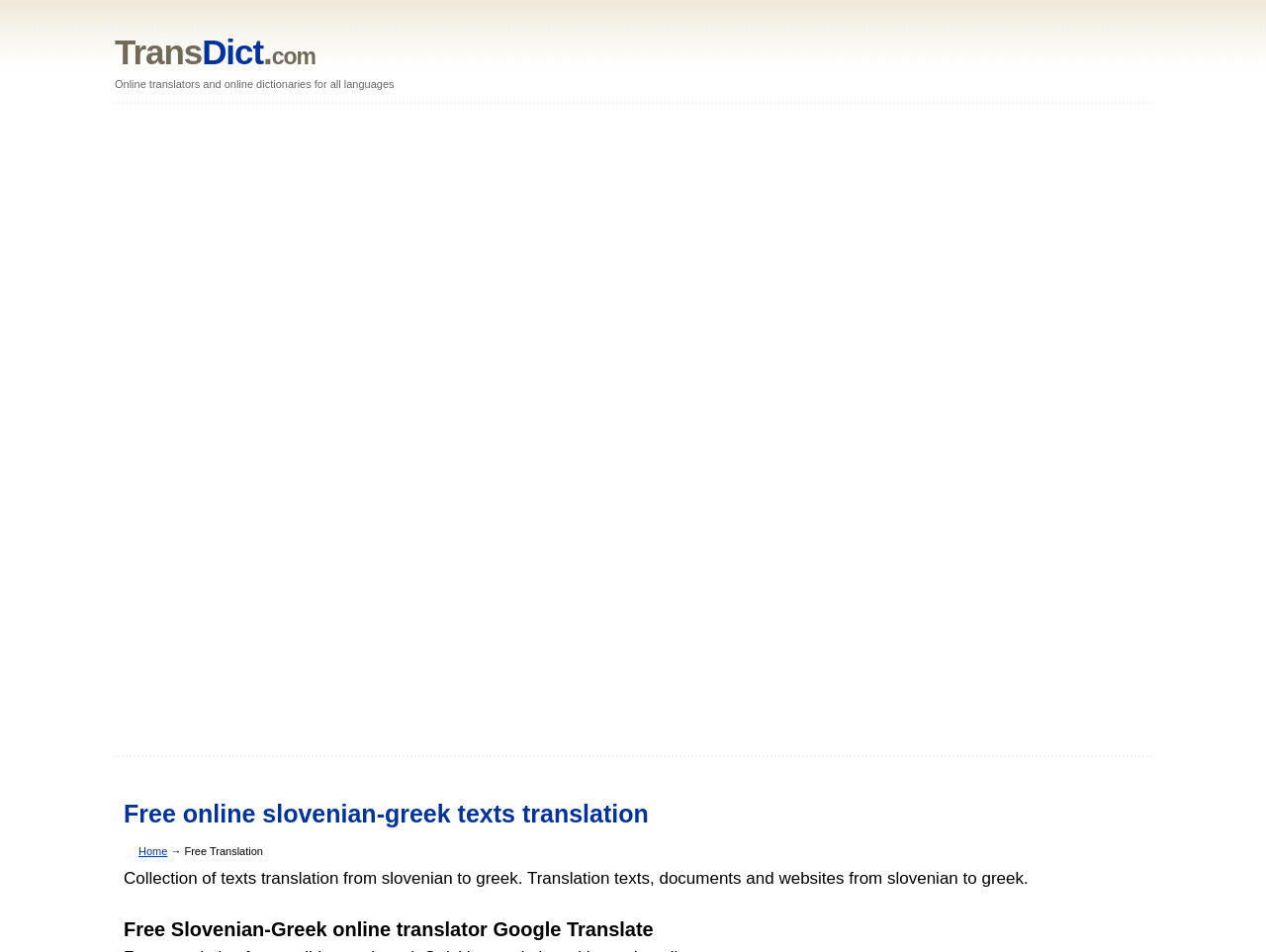What type of content can be translated on this website?
Based on the screenshot, respond with a single word or phrase.

Texts, documents, and websites